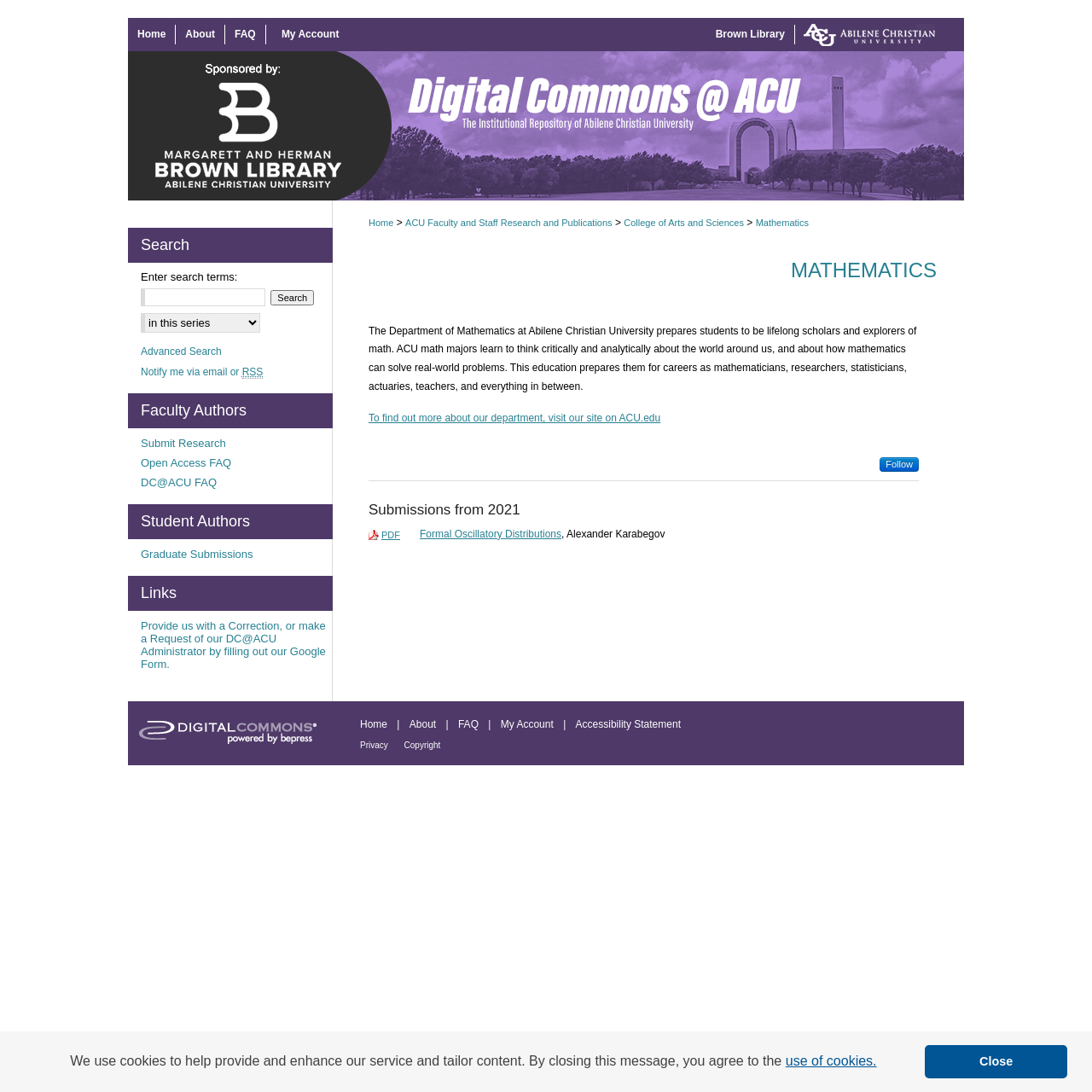Locate the UI element described as follows: "Advanced Search". Return the bounding box coordinates as four float numbers between 0 and 1 in the order [left, top, right, bottom].

[0.129, 0.316, 0.203, 0.327]